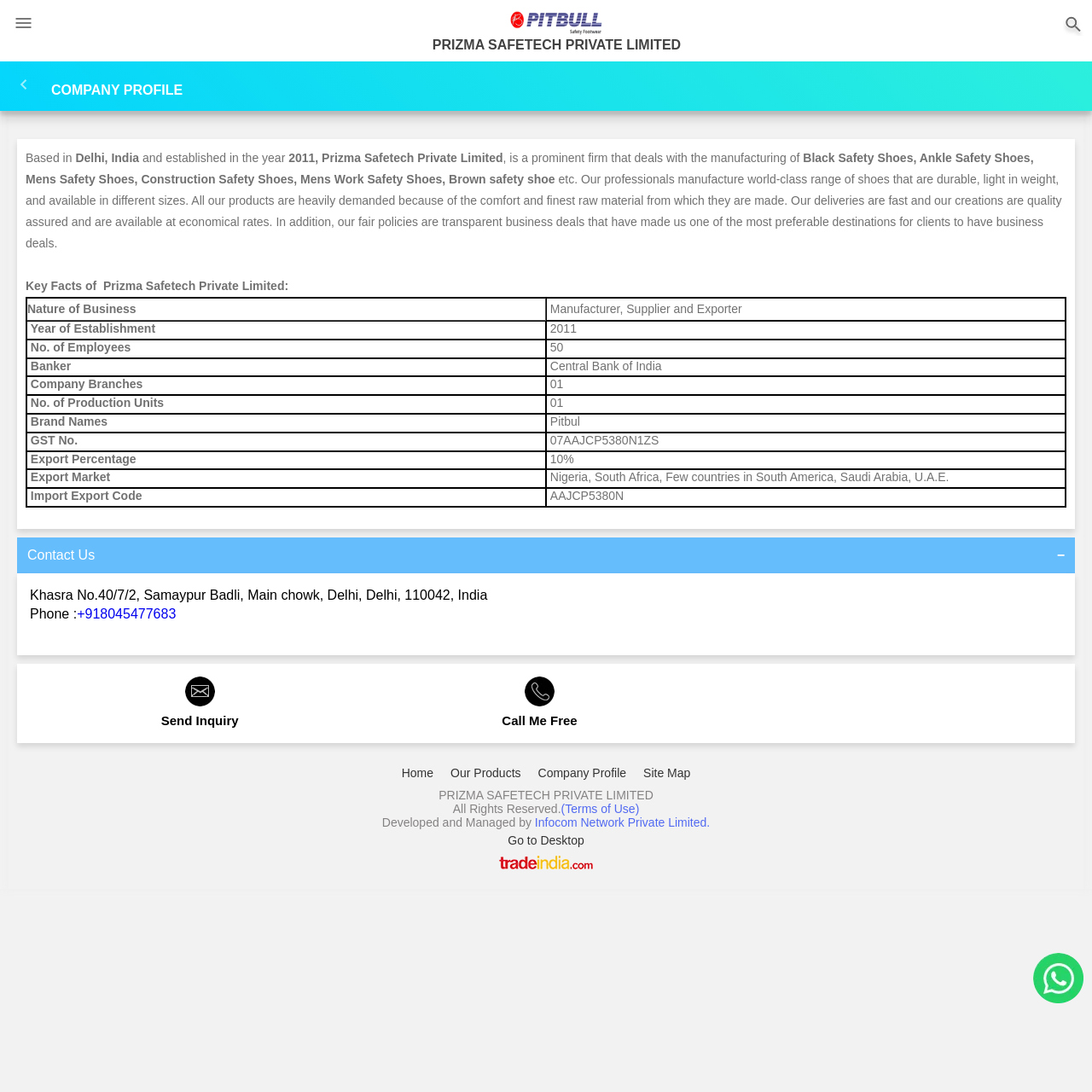Where is Prizma Safetech Private Limited located?
Please answer using one word or phrase, based on the screenshot.

Delhi, India